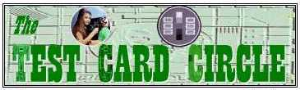Please respond to the question using a single word or phrase:
What is the woman holding in the image?

A camera